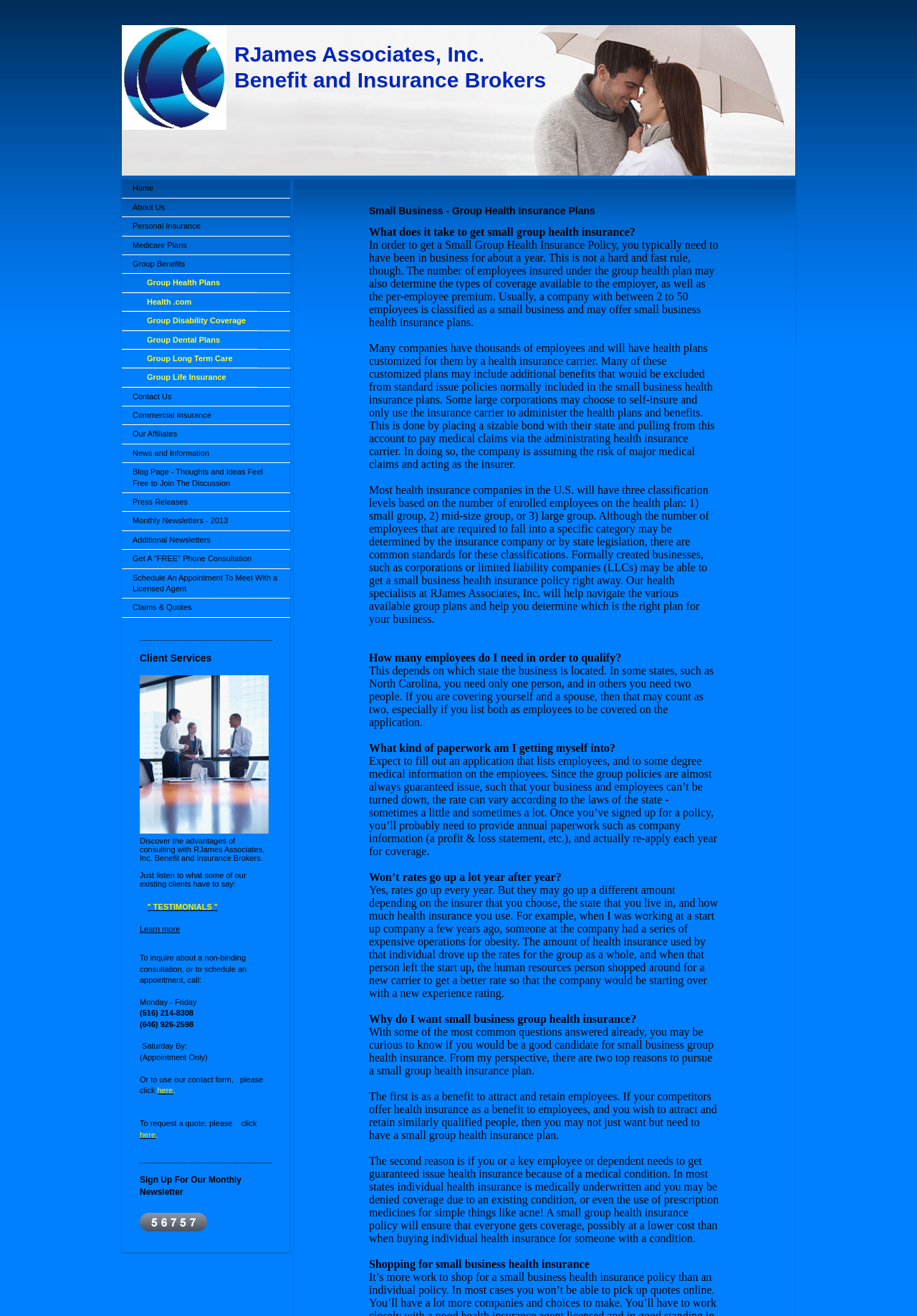Kindly determine the bounding box coordinates of the area that needs to be clicked to fulfill this instruction: "Get a free phone consultation".

[0.133, 0.418, 0.316, 0.432]